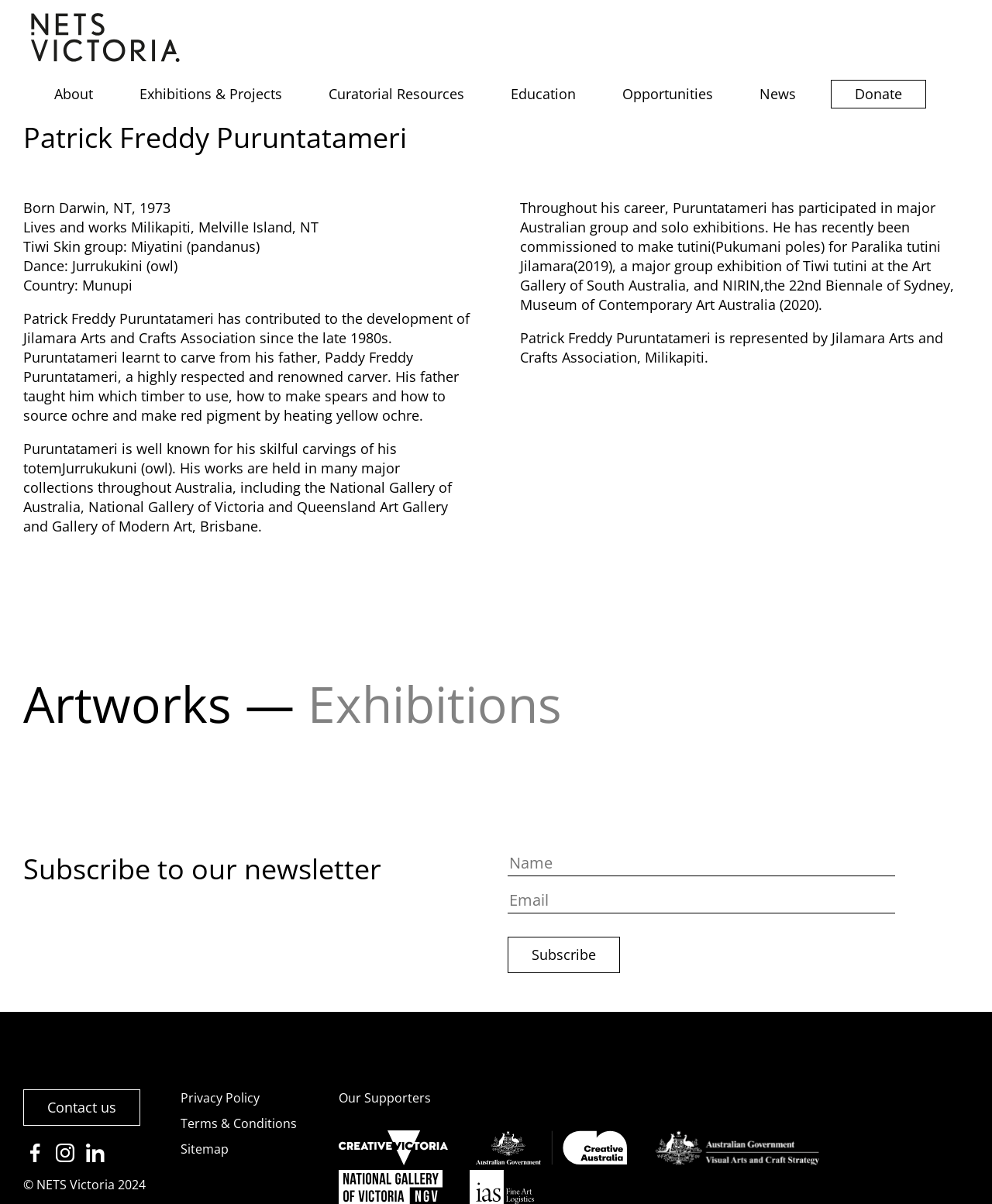Refer to the element description name="input_2" placeholder="Name" and identify the corresponding bounding box in the screenshot. Format the coordinates as (top-left x, top-left y, bottom-right x, bottom-right y) with values in the range of 0 to 1.

[0.512, 0.707, 0.902, 0.728]